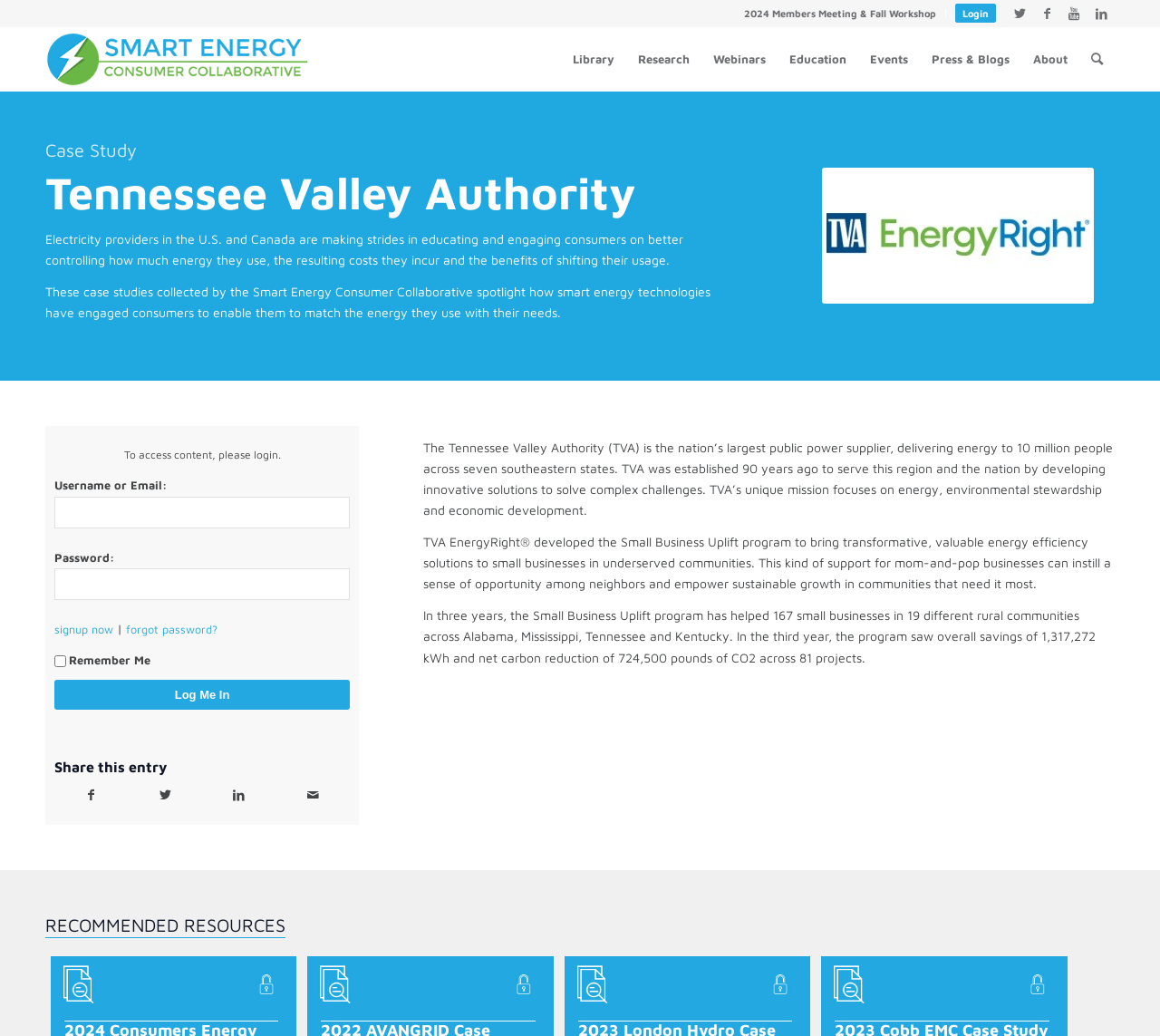Please determine the bounding box coordinates of the section I need to click to accomplish this instruction: "Forgot password?".

[0.109, 0.601, 0.188, 0.614]